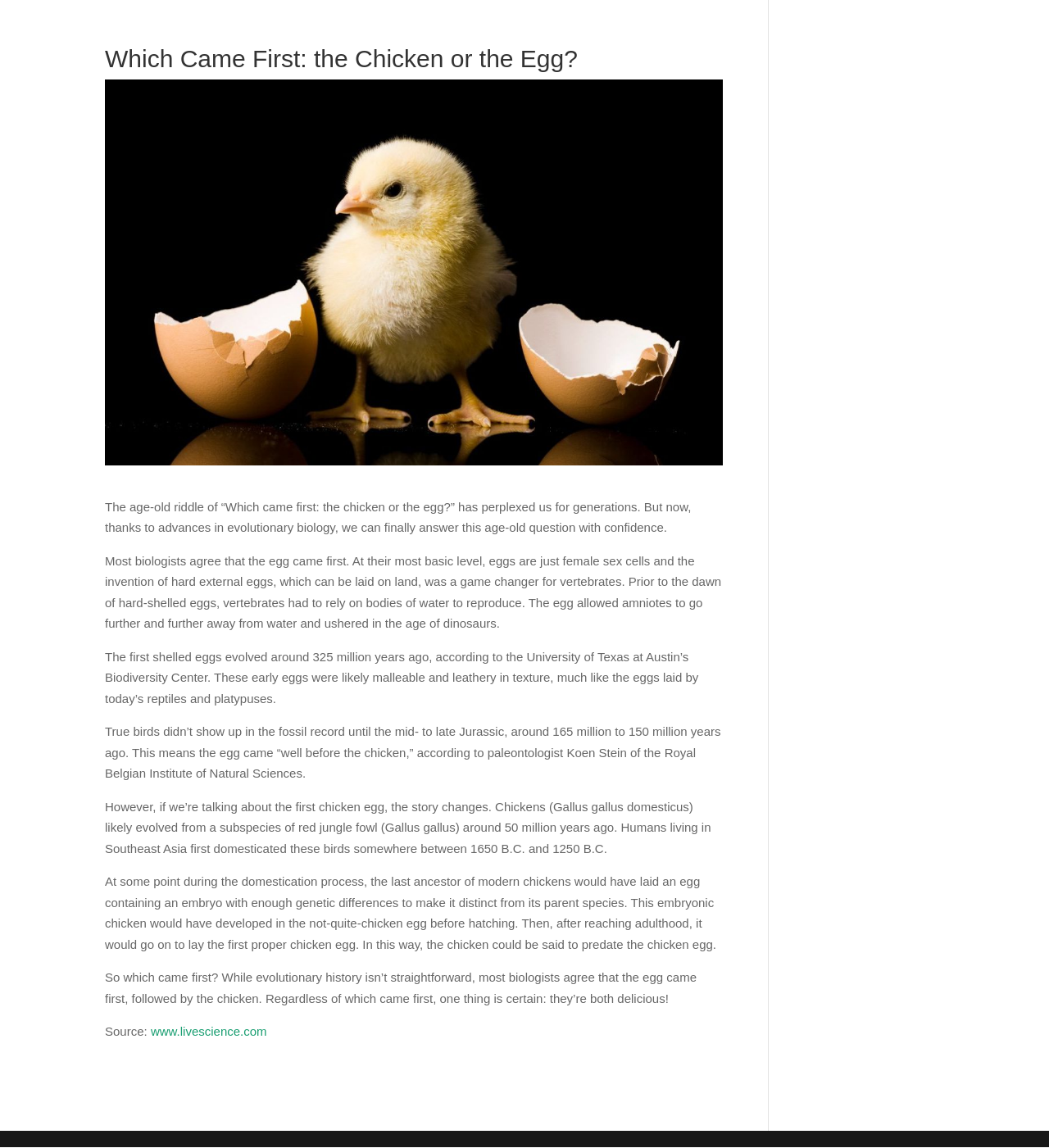Based on the image, provide a detailed response to the question:
When did true birds first appear in the fossil record?

The article states that true birds didn't show up in the fossil record until the mid- to late Jurassic, around 165 million to 150 million years ago.